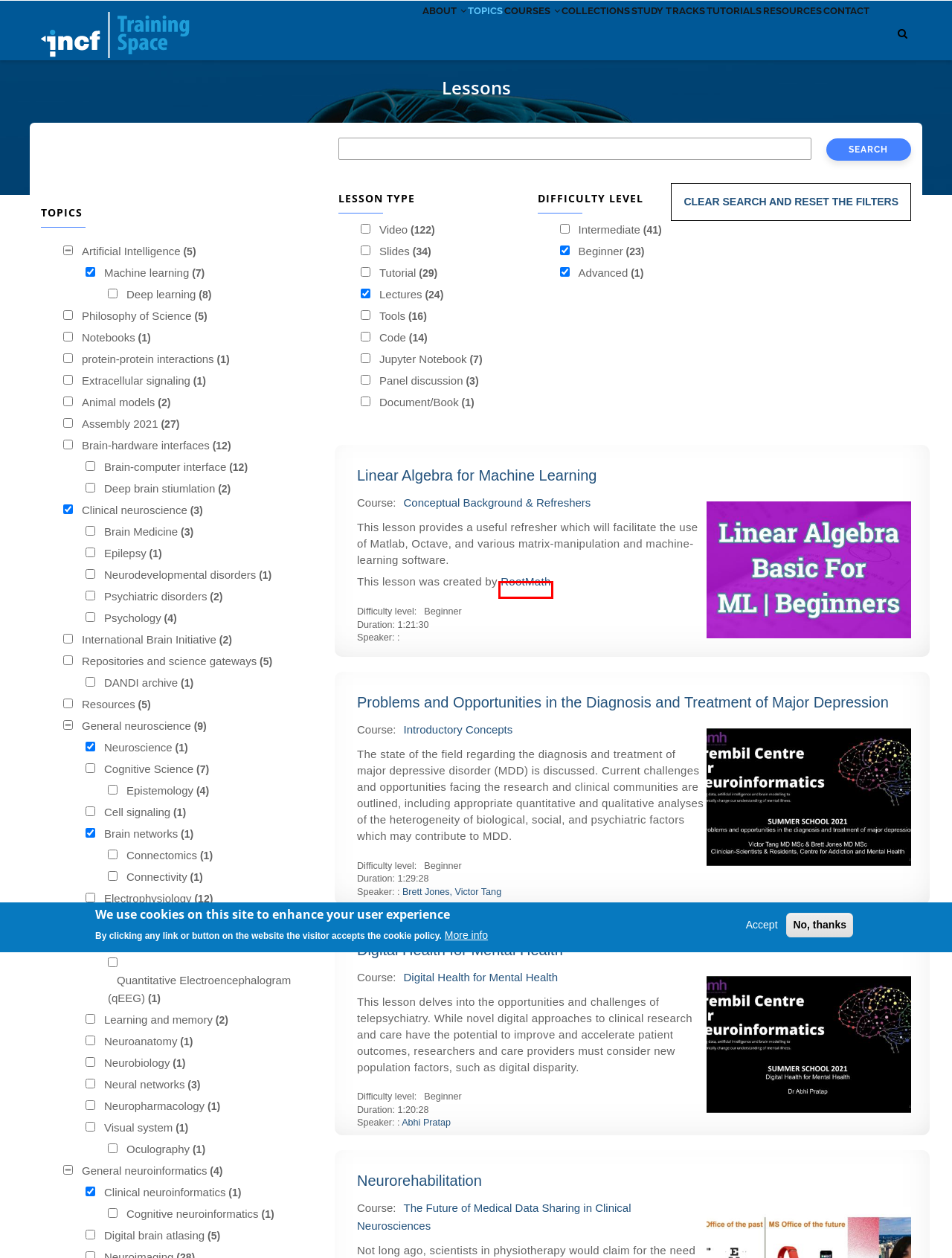You are given a screenshot of a webpage within which there is a red rectangle bounding box. Please choose the best webpage description that matches the new webpage after clicking the selected element in the bounding box. Here are the options:
A. Neurostars
B. Standards and Best Practices organisation for open and FAIR neuroscience | INCF
C. Contact | INCF TrainingSpace
D. Advertise on TrainingSpace | INCF TrainingSpace
E. KnowledgeSpace
F. RootMath
G. About cookies on INCF Training Space | INCF TrainingSpace
H. Feedback | INCF TrainingSpace

F